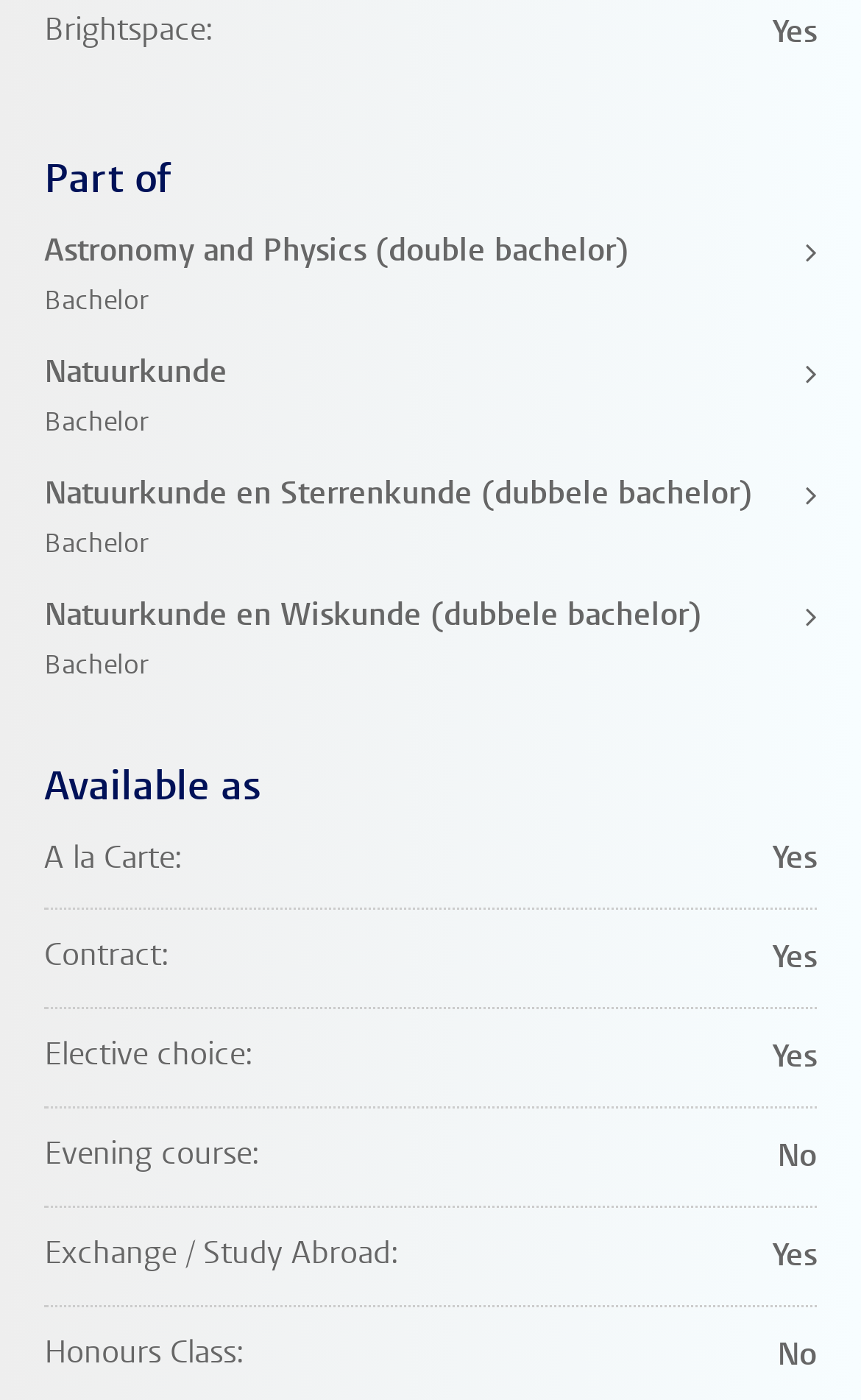Answer the question below with a single word or a brief phrase: 
Is the course available for exchange or study abroad?

Yes